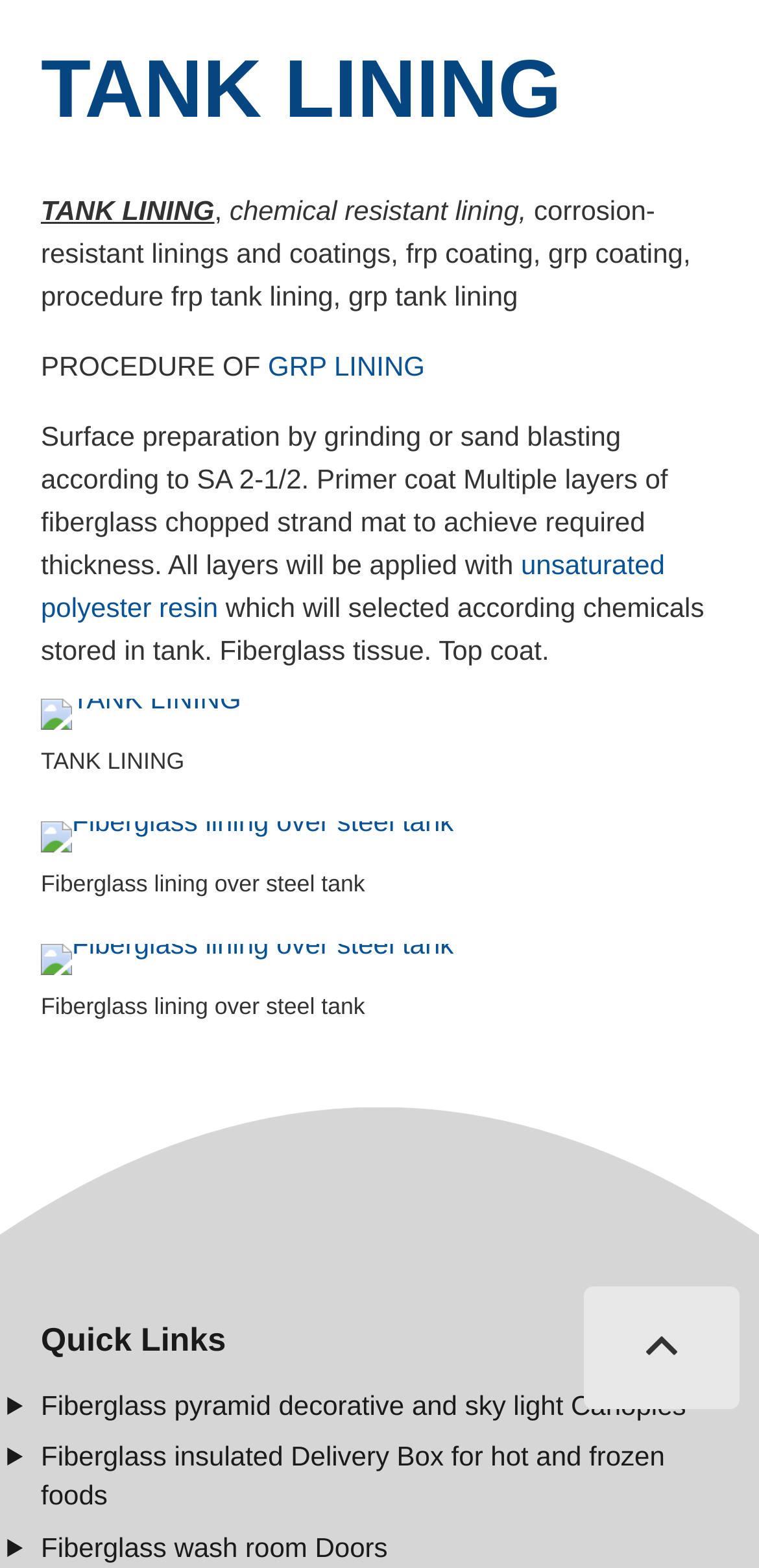How many quick links are there on this webpage?
Please provide a full and detailed response to the question.

Under the 'Quick Links' heading, I found three list items with links to other pages. These links are related to fiberglass products, including decorative canopies, insulated delivery boxes, and washroom doors.